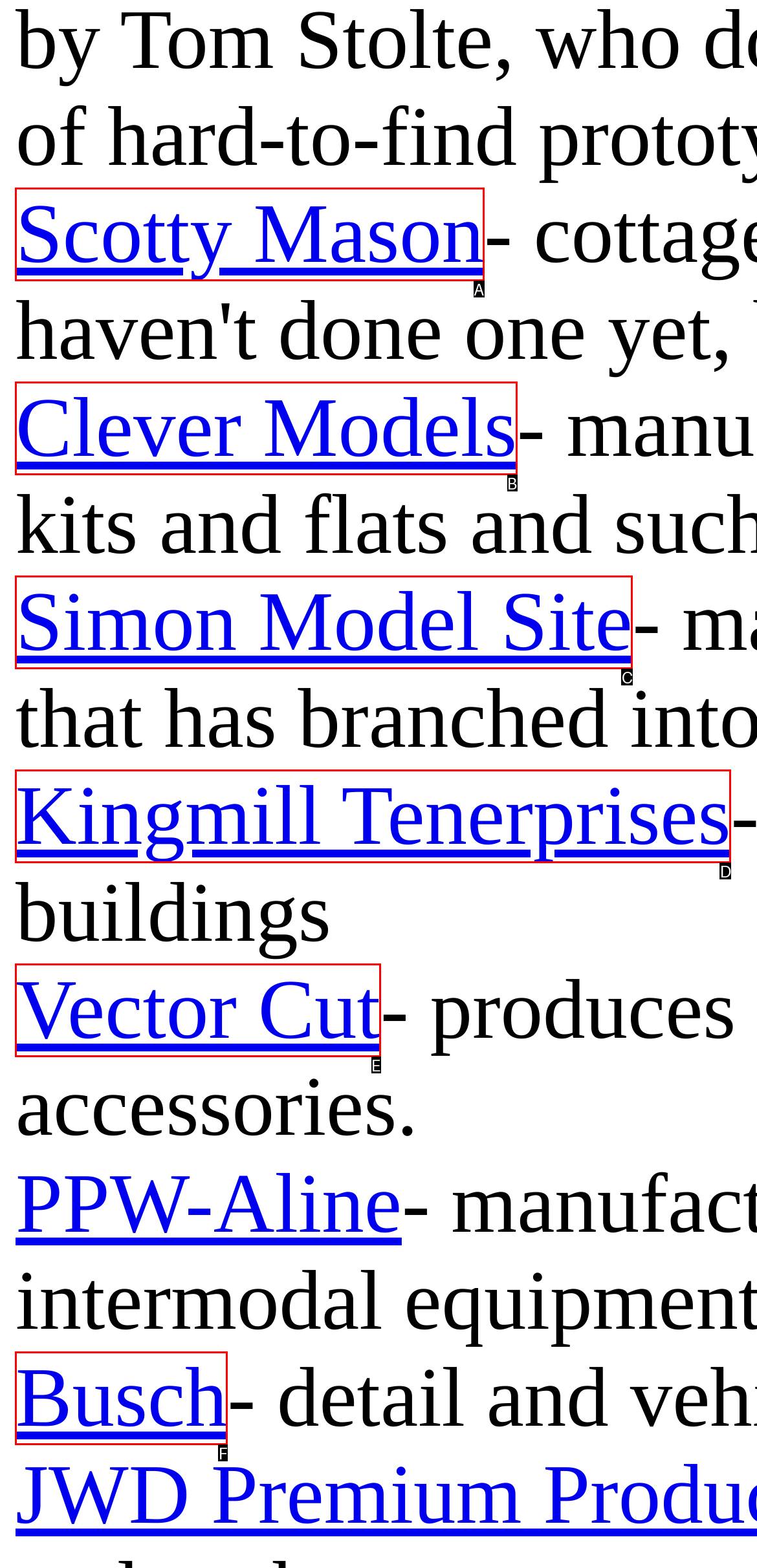Please determine which option aligns with the description: Clever Models. Respond with the option’s letter directly from the available choices.

B